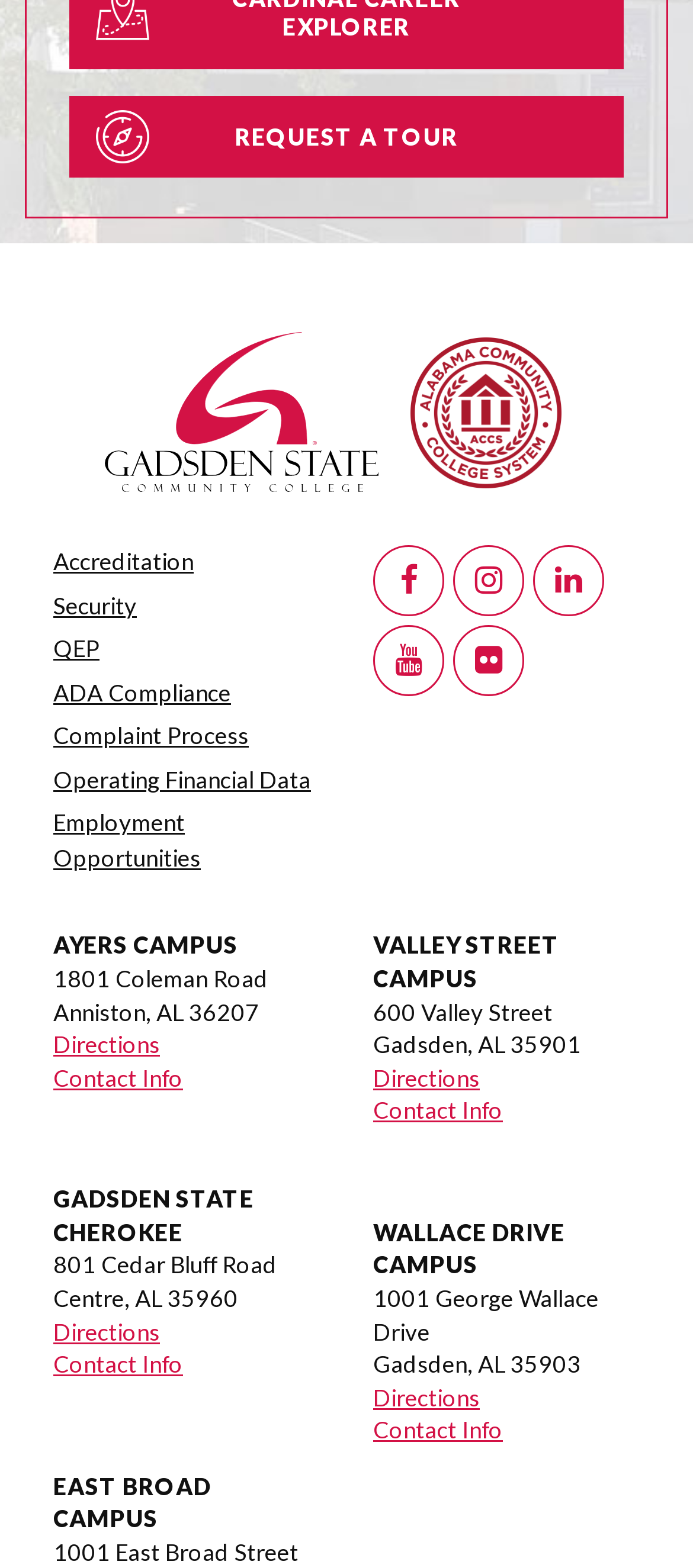Identify the bounding box coordinates of the part that should be clicked to carry out this instruction: "Visit Alabama Community College System".

[0.554, 0.269, 0.849, 0.287]